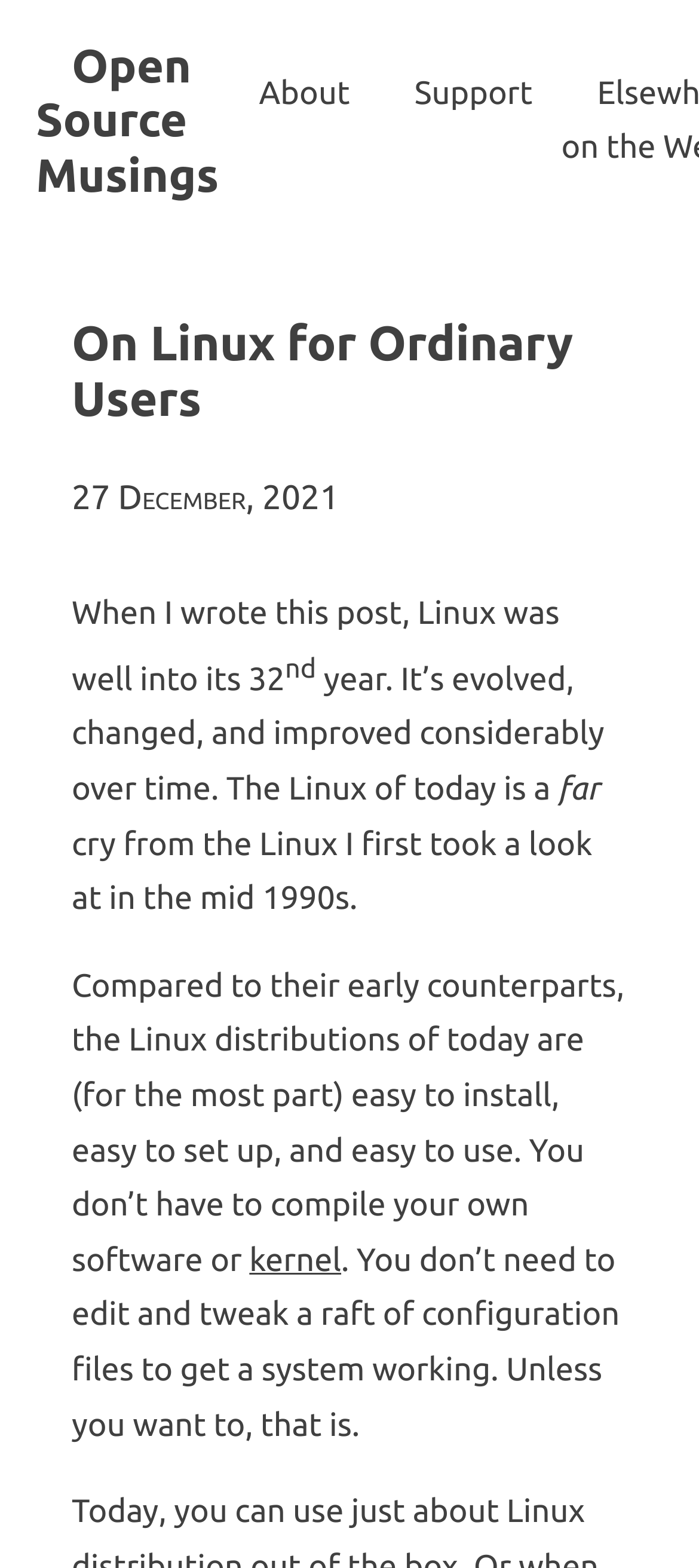What is the author's opinion about Linux?
Please provide a comprehensive answer to the question based on the webpage screenshot.

I deduced the answer by analyzing the text content of the webpage, which states that 'The Linux of today is a far cry from the Linux I first took a look at in the mid 1990s' and 'it has evolved, changed, and improved considerably over time', indicating that the author has a positive opinion about the improvements of Linux.